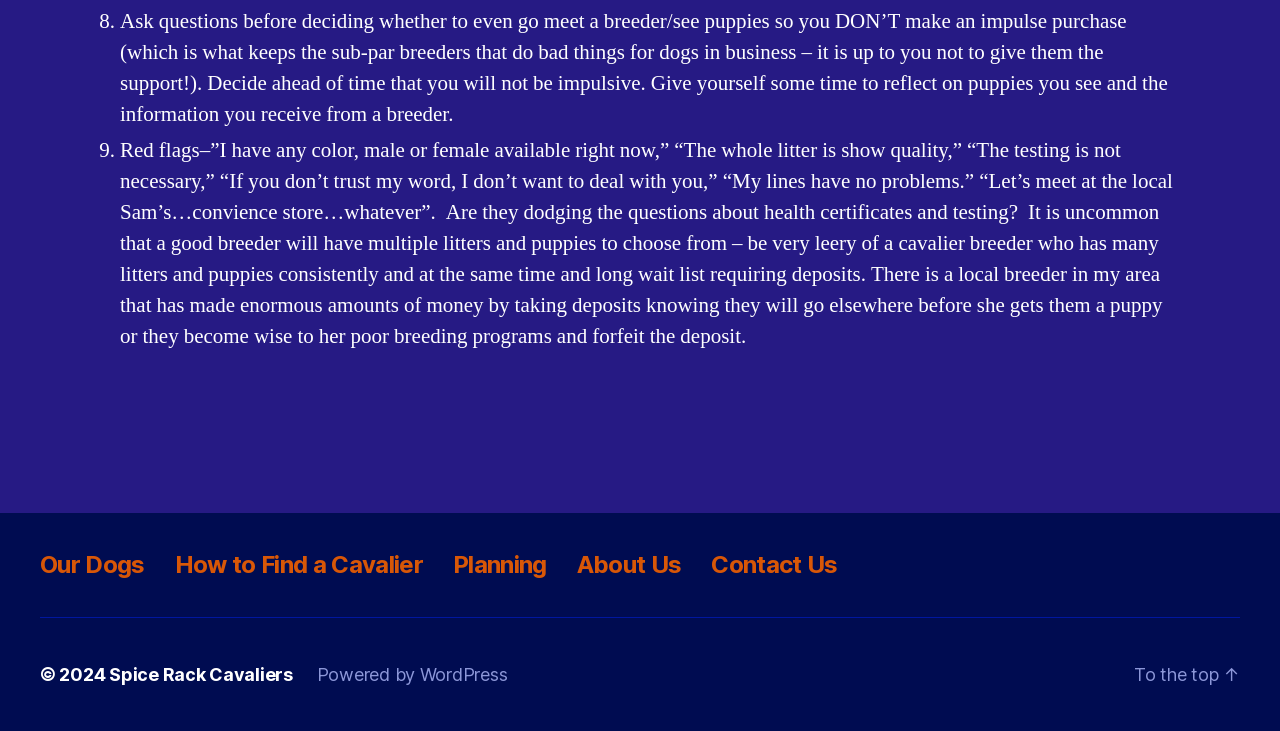From the image, can you give a detailed response to the question below:
What should you do before meeting a breeder?

According to the text, it is recommended to ask questions before deciding whether to even go meet a breeder or see puppies, so you don't make an impulse purchase.